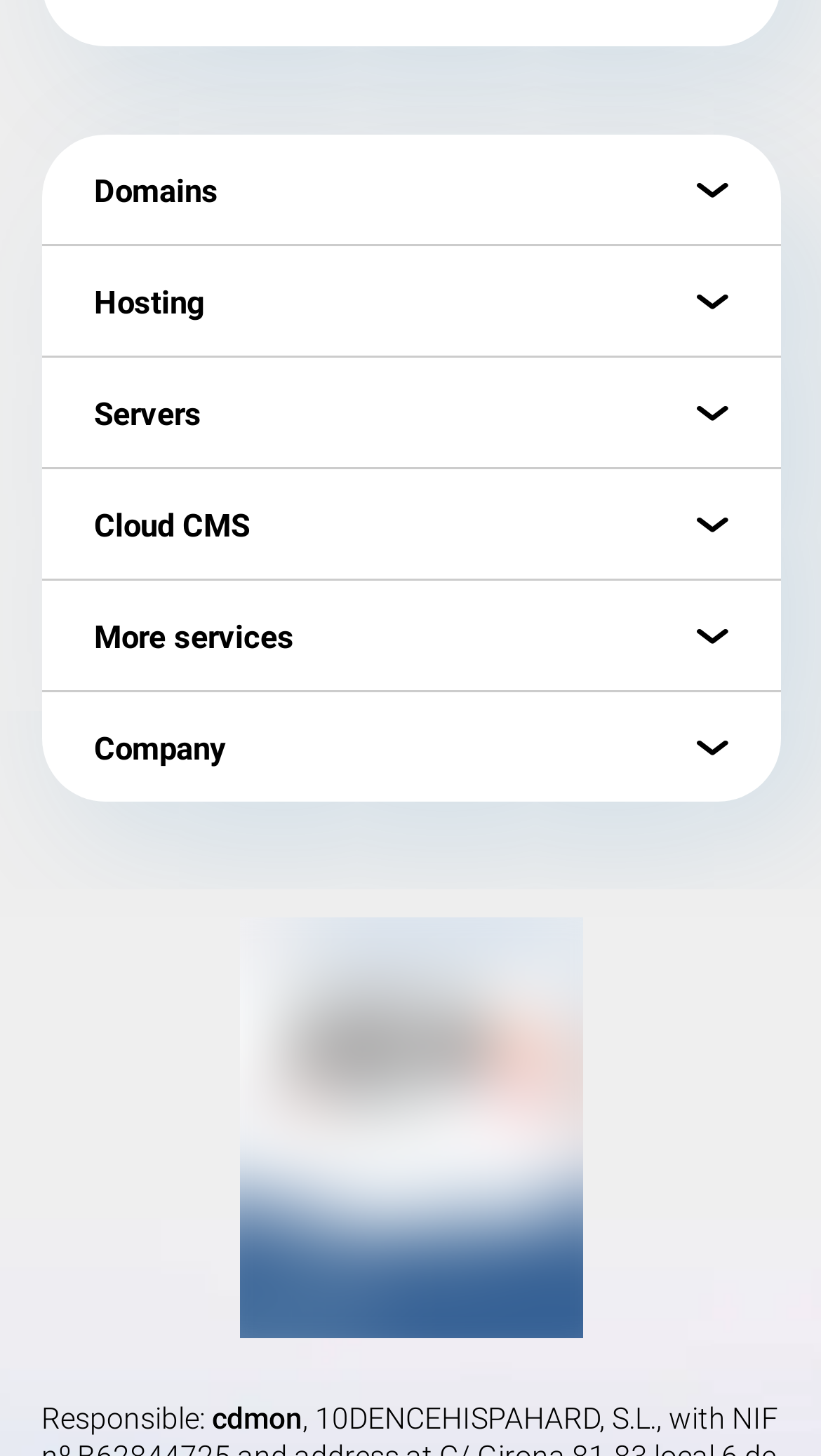What is the purpose of the 'Create website' link?
Utilize the image to construct a detailed and well-explained answer.

The 'Create website' link is located under the 'More services' category, which suggests that it is related to website creation or development. The link's label implies that it allows users to create a website, possibly using the services offered by this website.